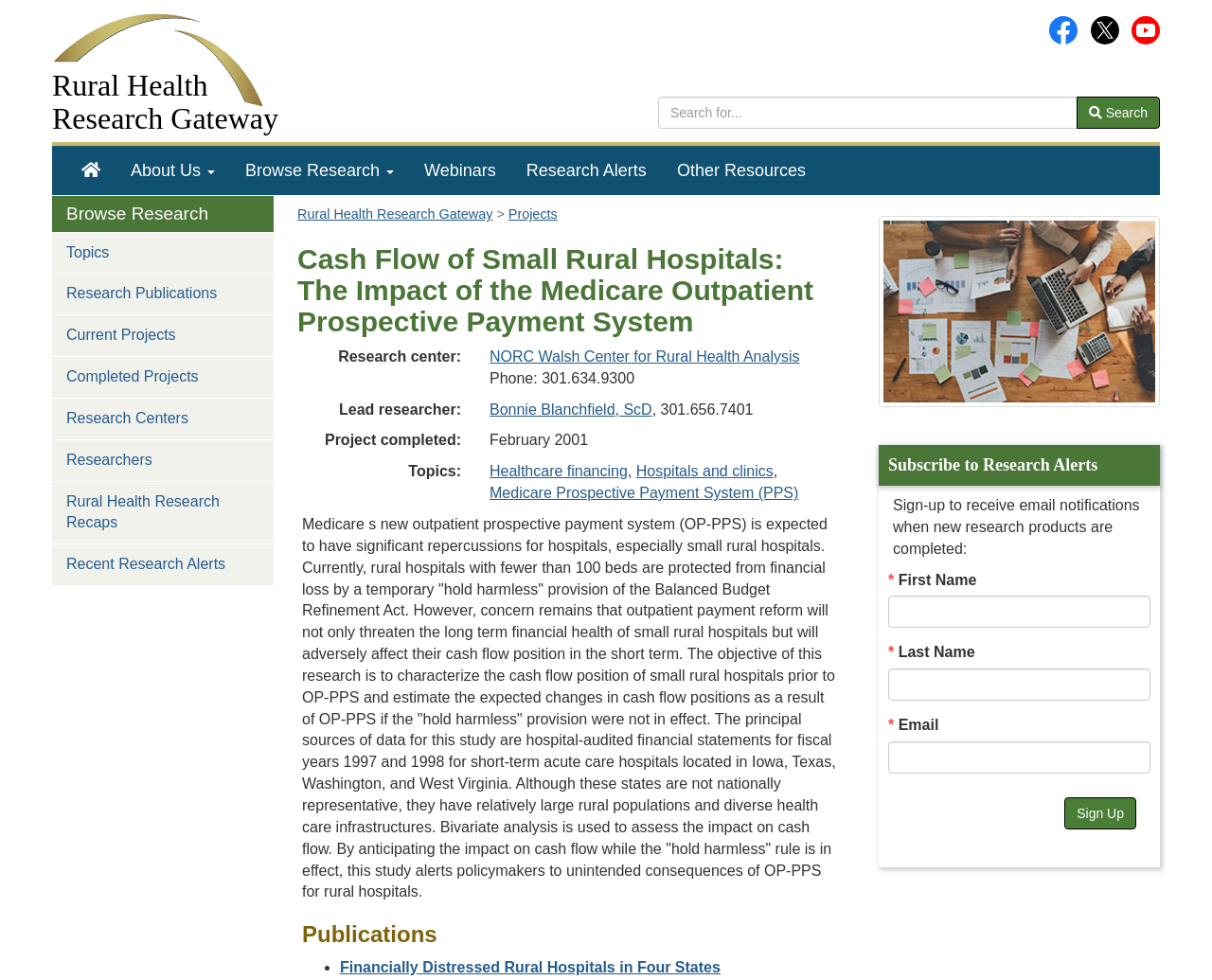What is the name of the lead researcher?
Look at the image and answer the question with a single word or phrase.

Bonnie Blanchfield, ScD